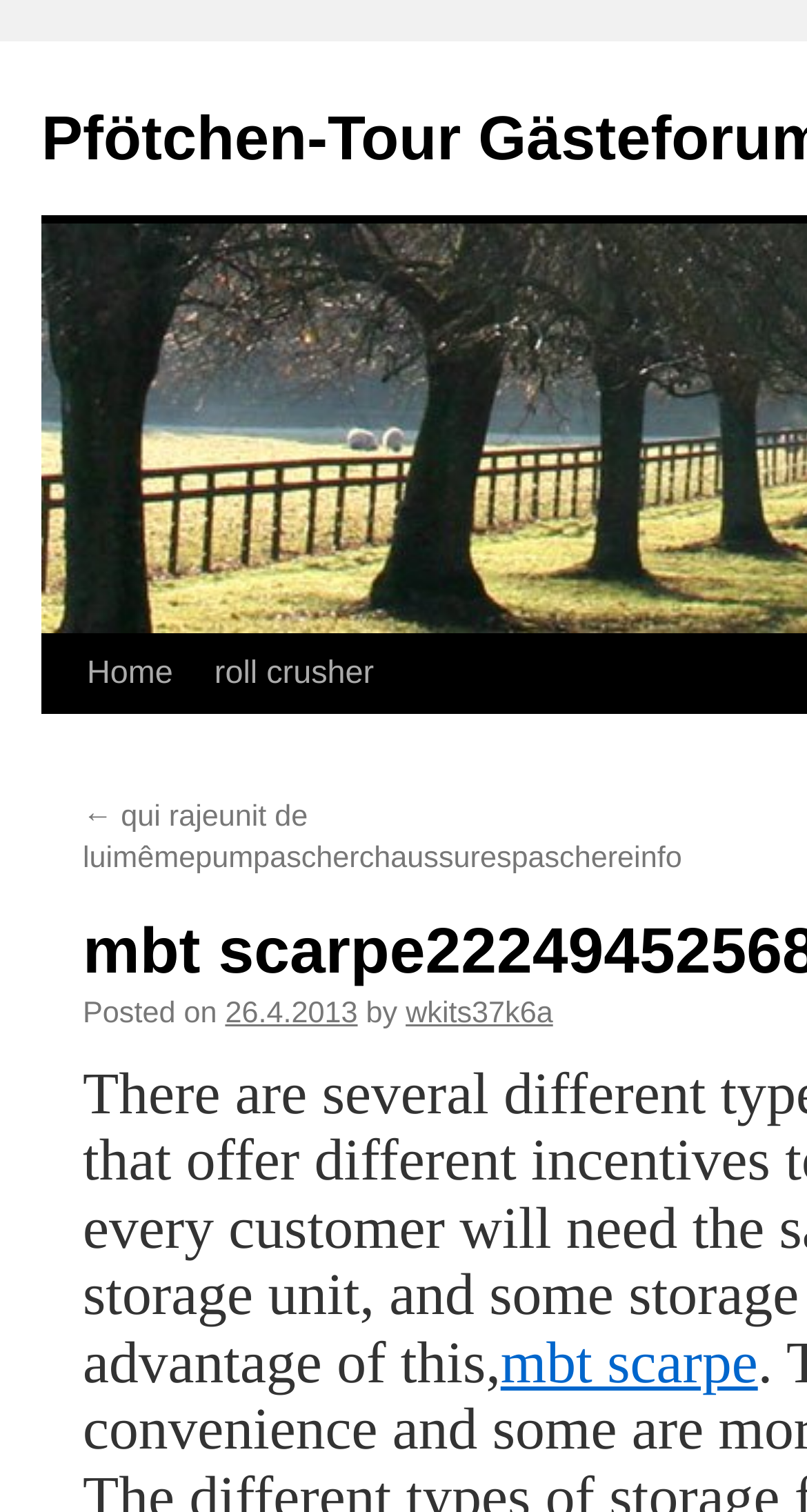What is the category of the webpage?
Please provide a single word or phrase as your answer based on the image.

Forum